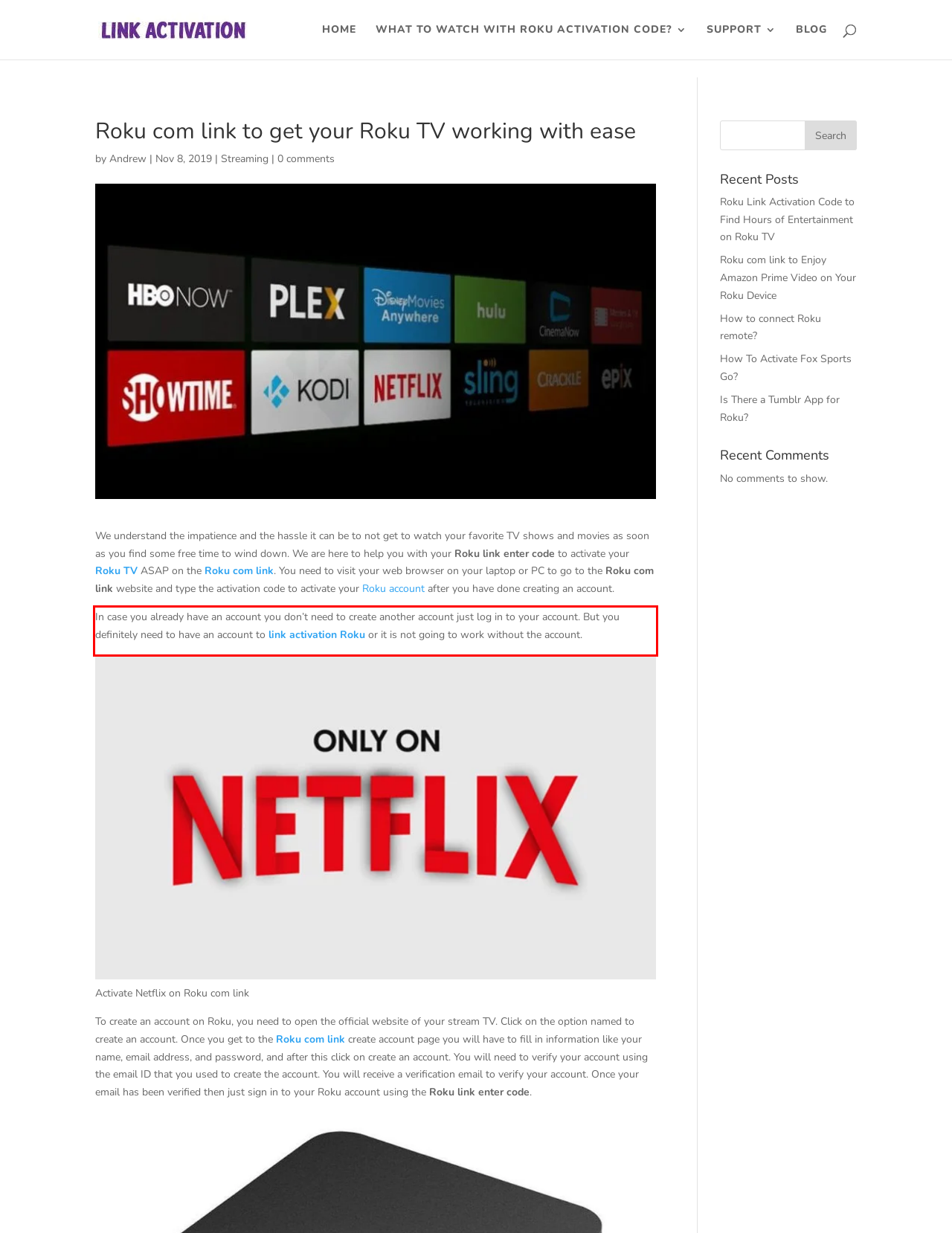Observe the screenshot of the webpage, locate the red bounding box, and extract the text content within it.

In case you already have an account you don’t need to create another account just log in to your account. But you definitely need to have an account to link activation Roku or it is not going to work without the account.